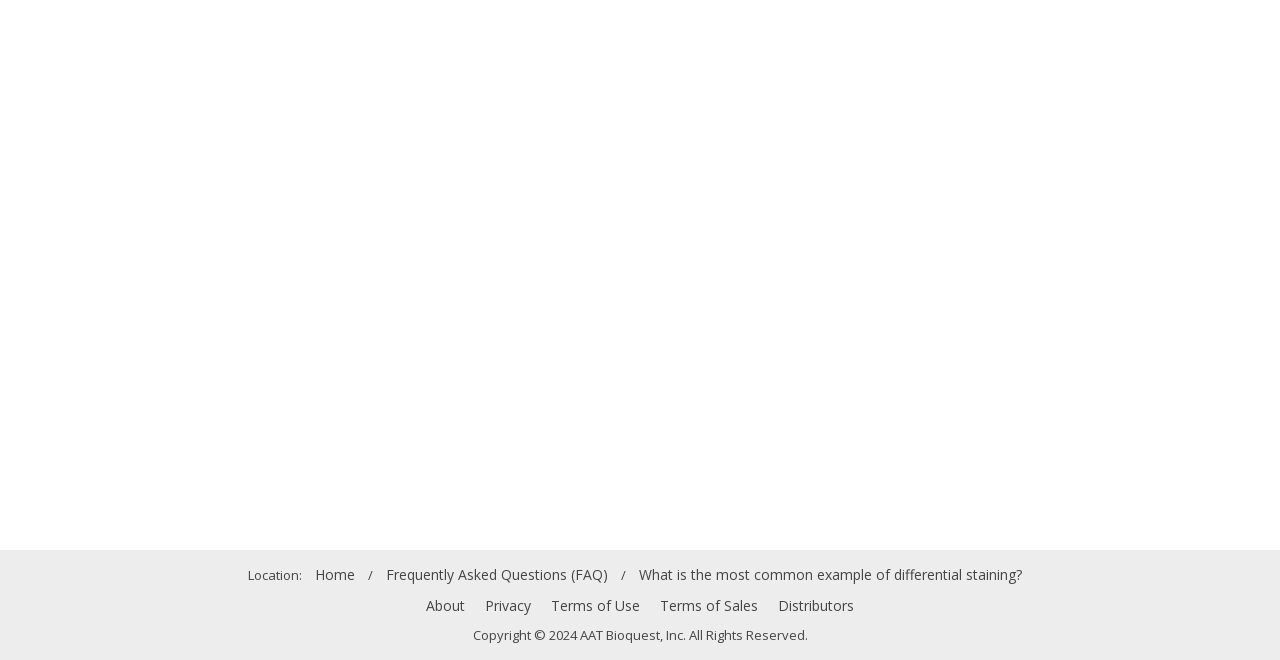Please find the bounding box coordinates of the element that must be clicked to perform the given instruction: "learn about the company". The coordinates should be four float numbers from 0 to 1, i.e., [left, top, right, bottom].

[0.333, 0.895, 0.363, 0.939]